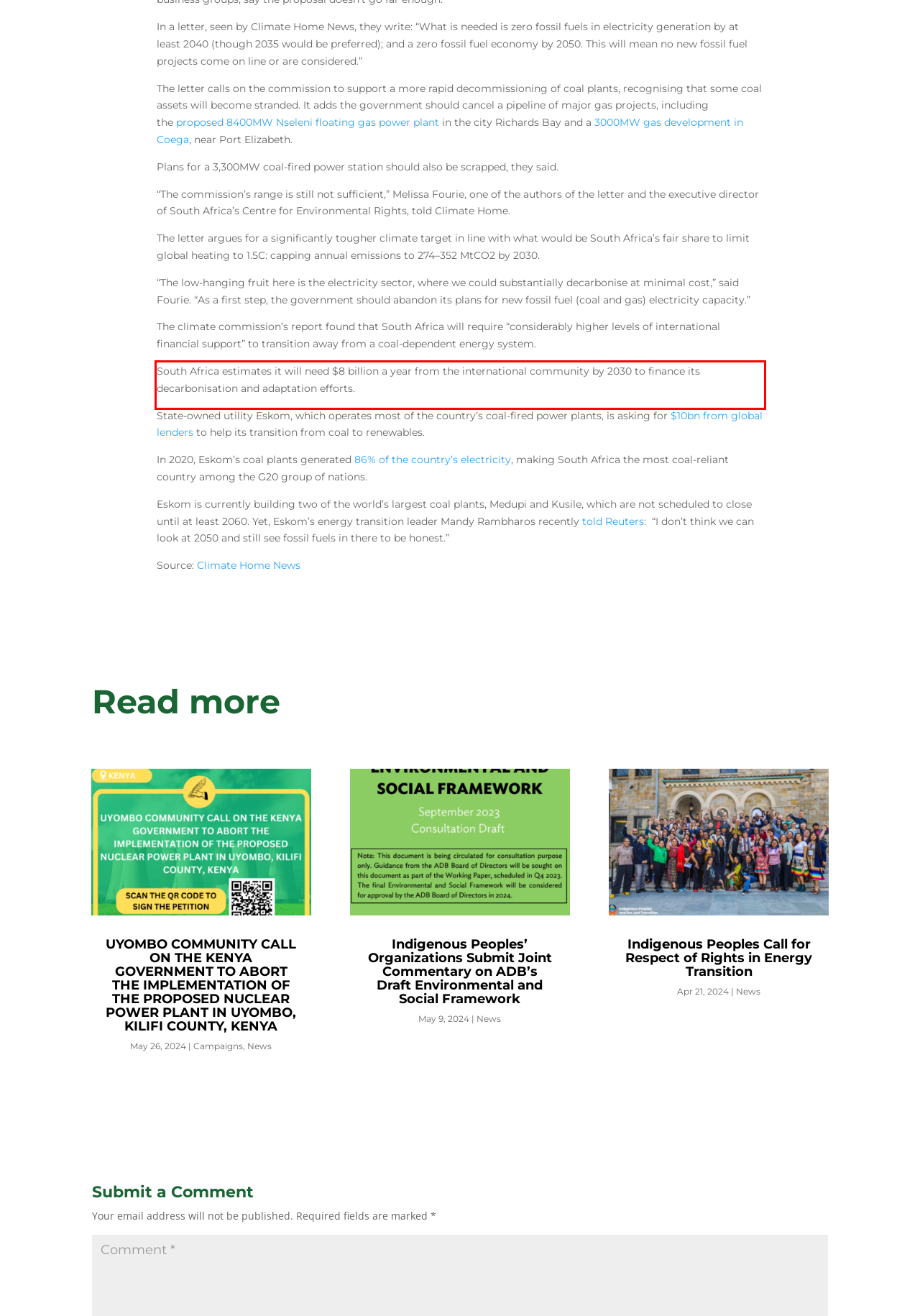You are given a screenshot showing a webpage with a red bounding box. Perform OCR to capture the text within the red bounding box.

South Africa estimates it will need $8 billion a year from the international community by 2030 to finance its decarbonisation and adaptation efforts.